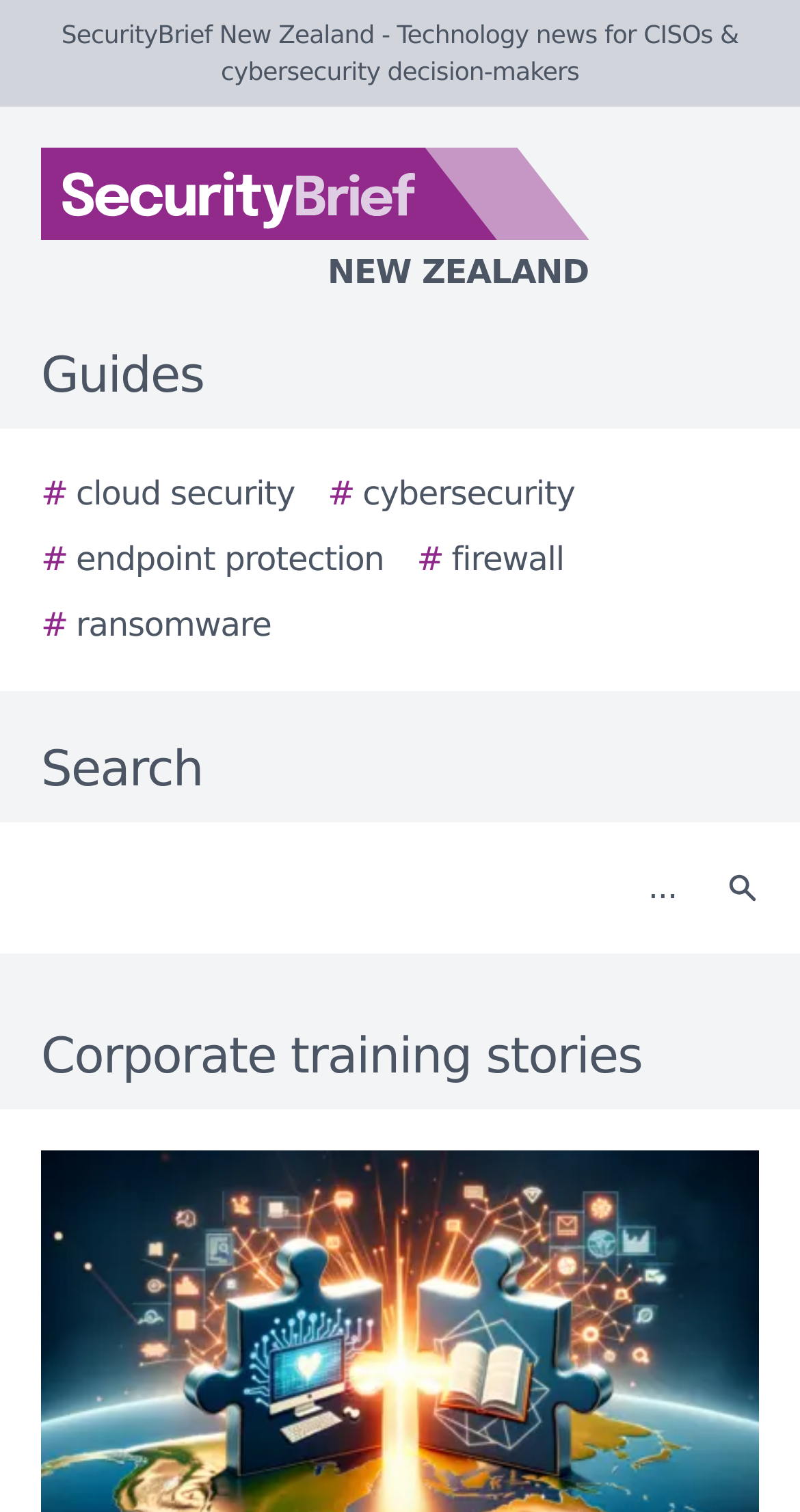Give a short answer using one word or phrase for the question:
How many elements are in the top navigation bar?

2